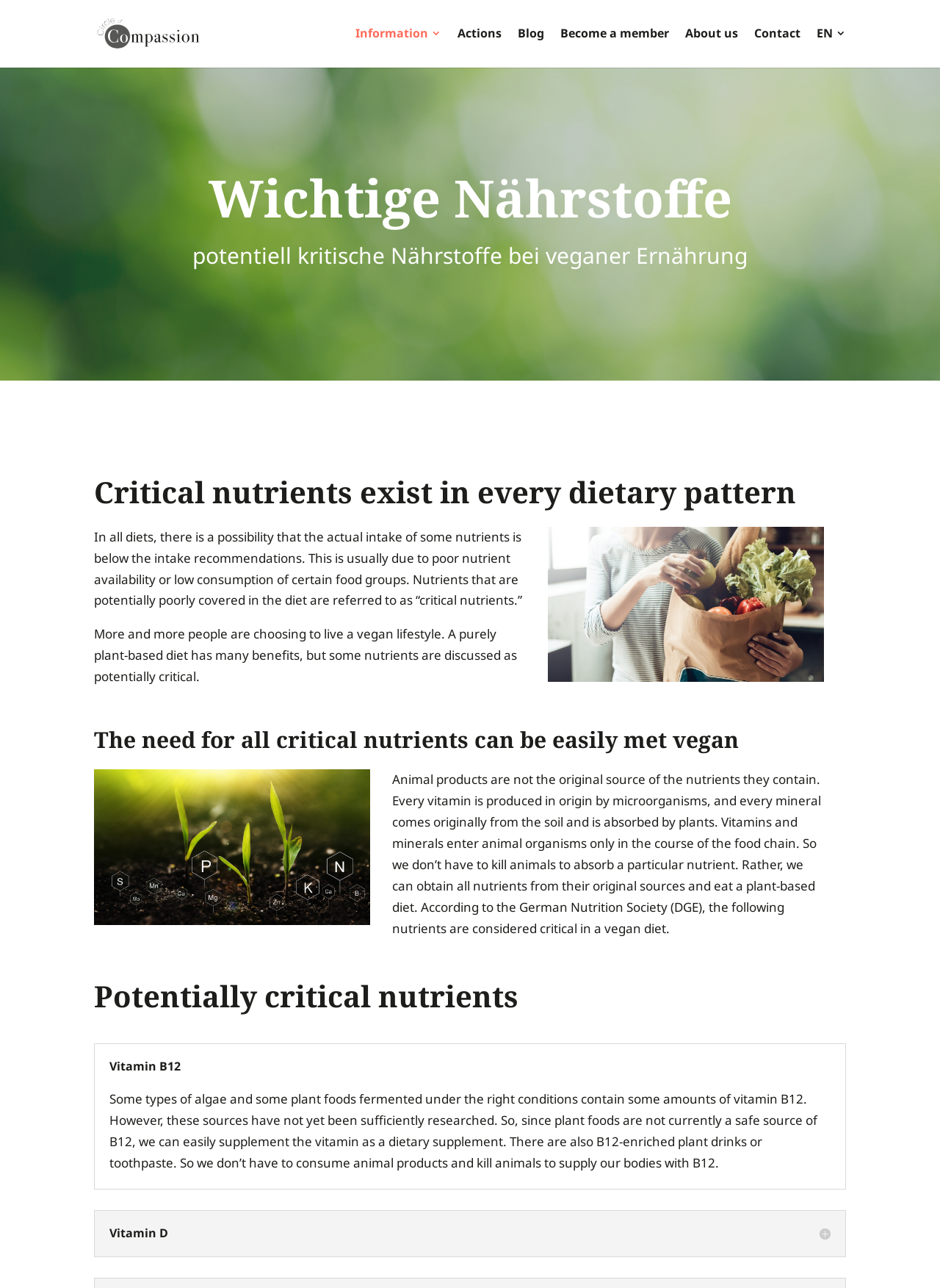Using floating point numbers between 0 and 1, provide the bounding box coordinates in the format (top-left x, top-left y, bottom-right x, bottom-right y). Locate the UI element described here: Become a member

[0.596, 0.019, 0.712, 0.052]